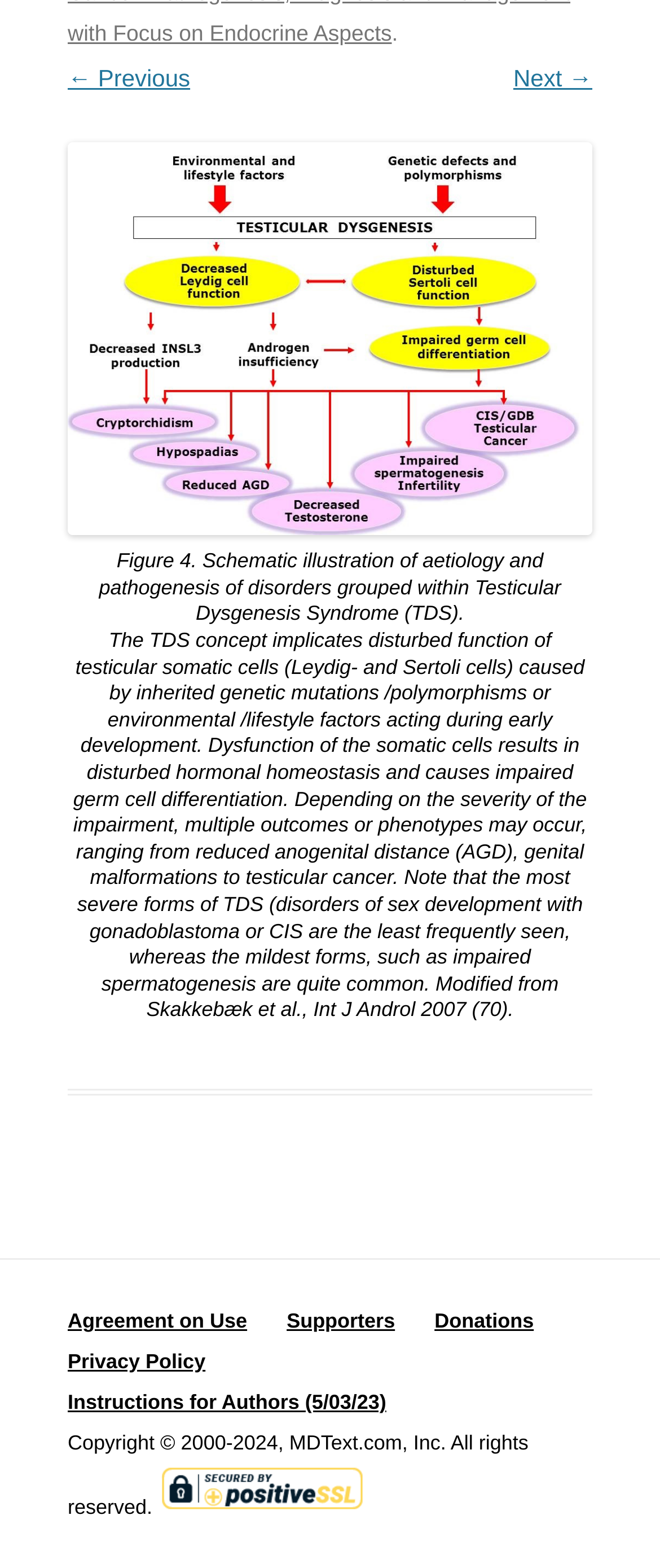Please find the bounding box for the UI component described as follows: "Agreement on Use".

[0.103, 0.835, 0.374, 0.85]